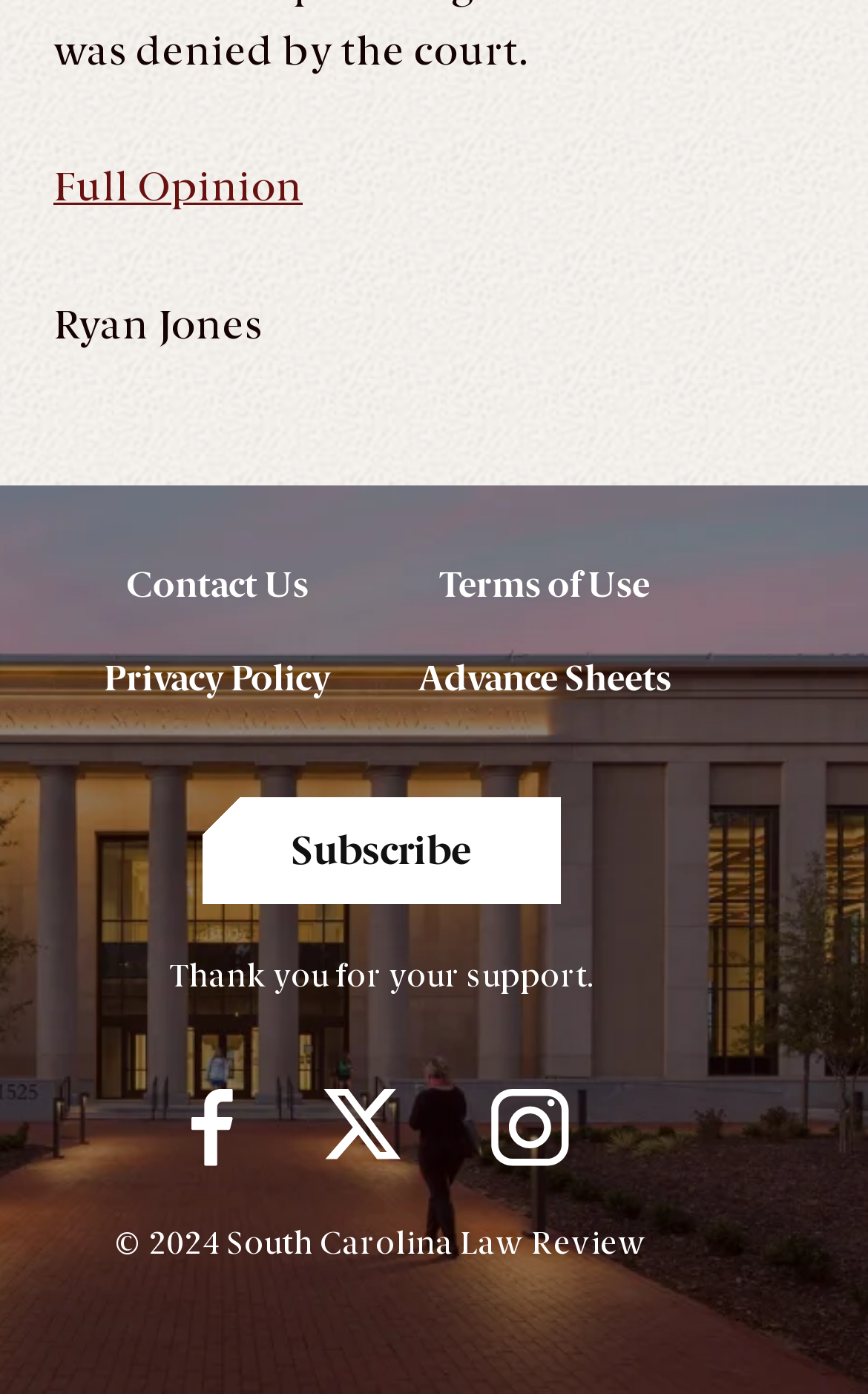Please specify the bounding box coordinates for the clickable region that will help you carry out the instruction: "Read terms of use".

[0.505, 0.386, 0.749, 0.454]